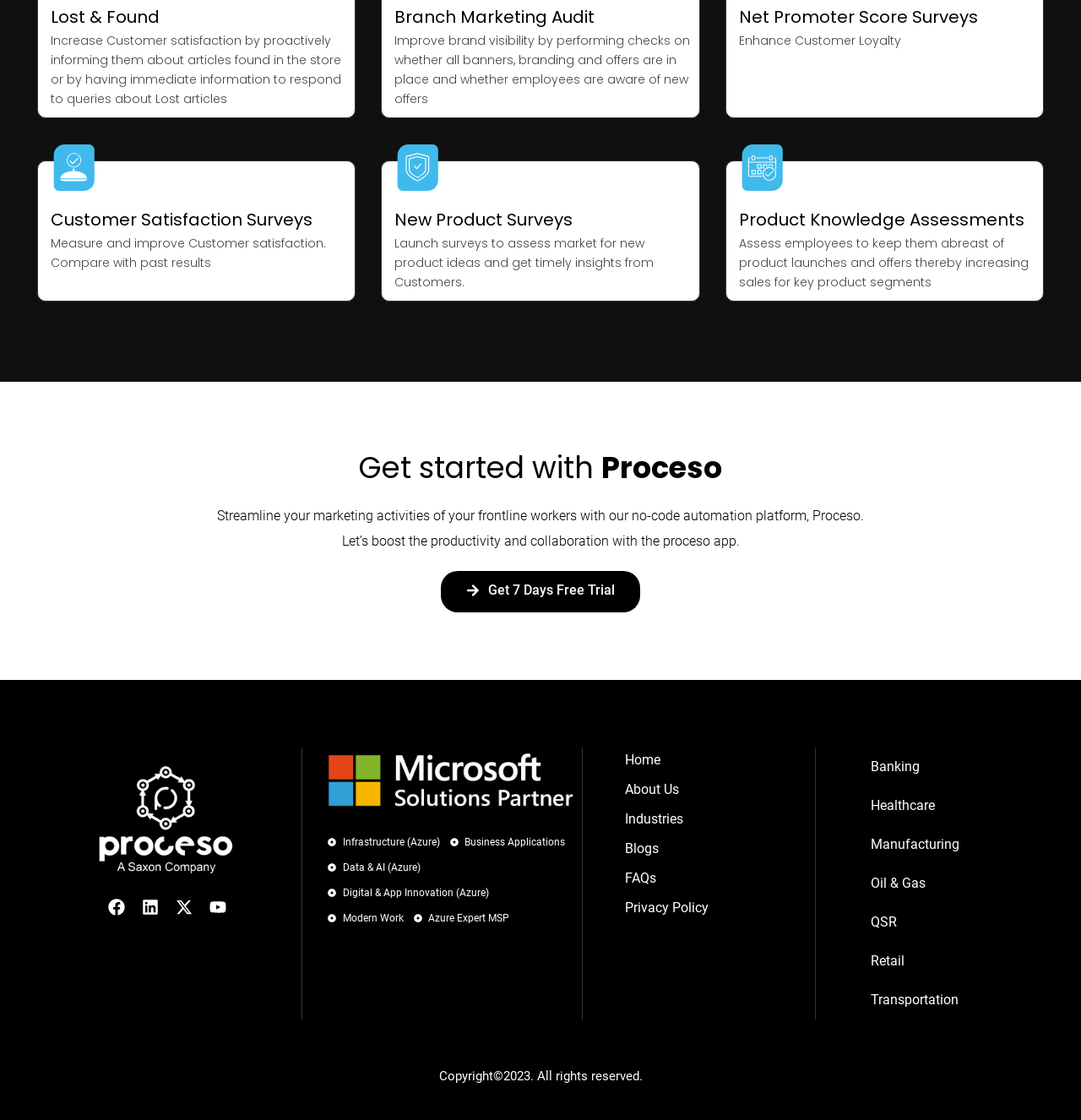What is the purpose of Proceso?
Using the visual information, answer the question in a single word or phrase.

Streamline marketing activities